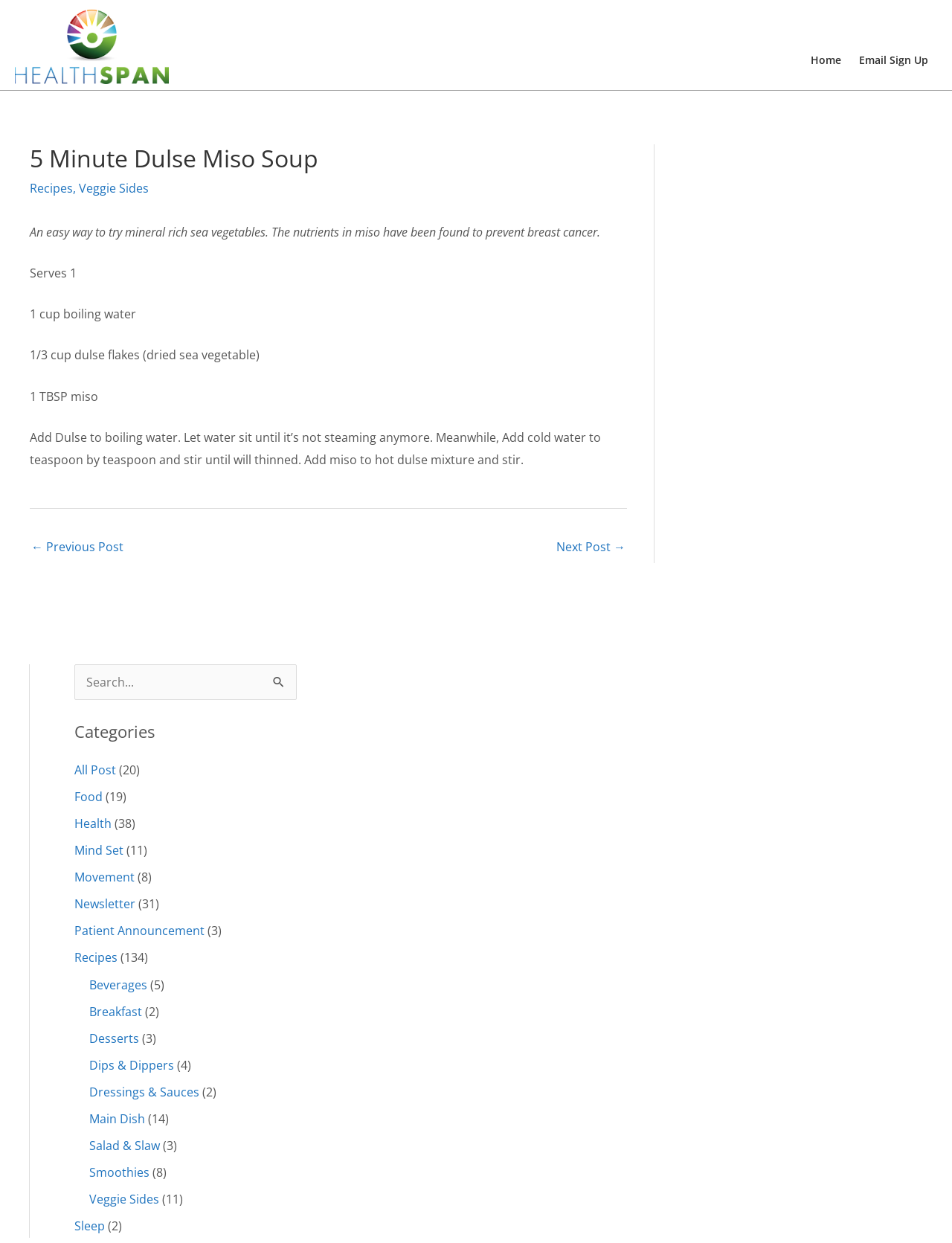Locate the bounding box coordinates of the item that should be clicked to fulfill the instruction: "Search for something".

[0.277, 0.535, 0.312, 0.56]